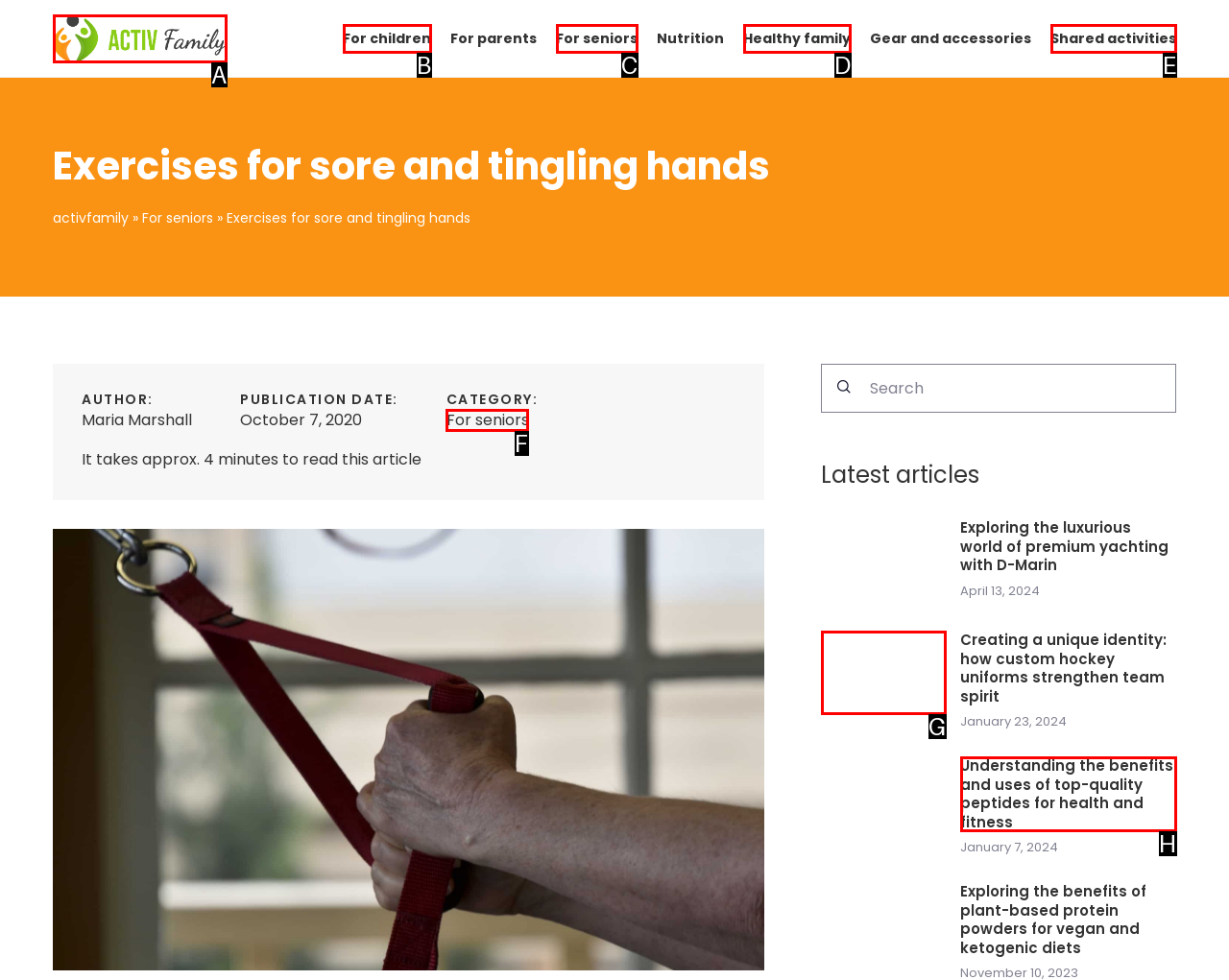Select the HTML element that should be clicked to accomplish the task: Click on the link for exercises for seniors Reply with the corresponding letter of the option.

F